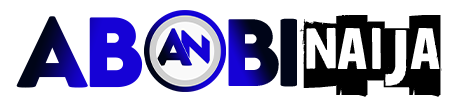Analyze the image and deliver a detailed answer to the question: Is the word 'Naija' fully visible?

According to the caption, the word 'Naija' is presented with a creative flair and is partially obscured, which implies that it is not fully visible.